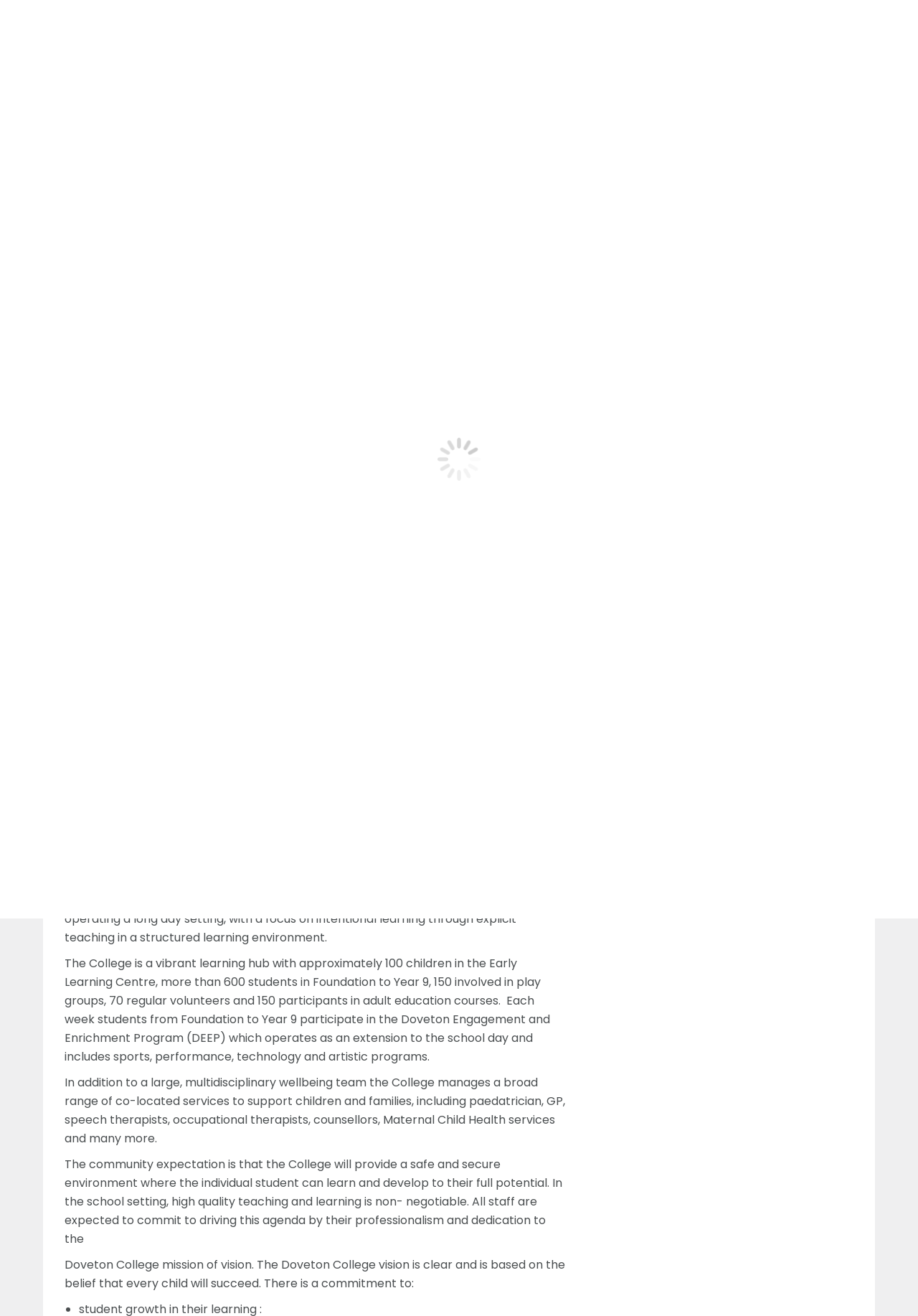Kindly provide the bounding box coordinates of the section you need to click on to fulfill the given instruction: "Click the 'APPLY NOW ON SEEK' button".

[0.653, 0.37, 0.914, 0.394]